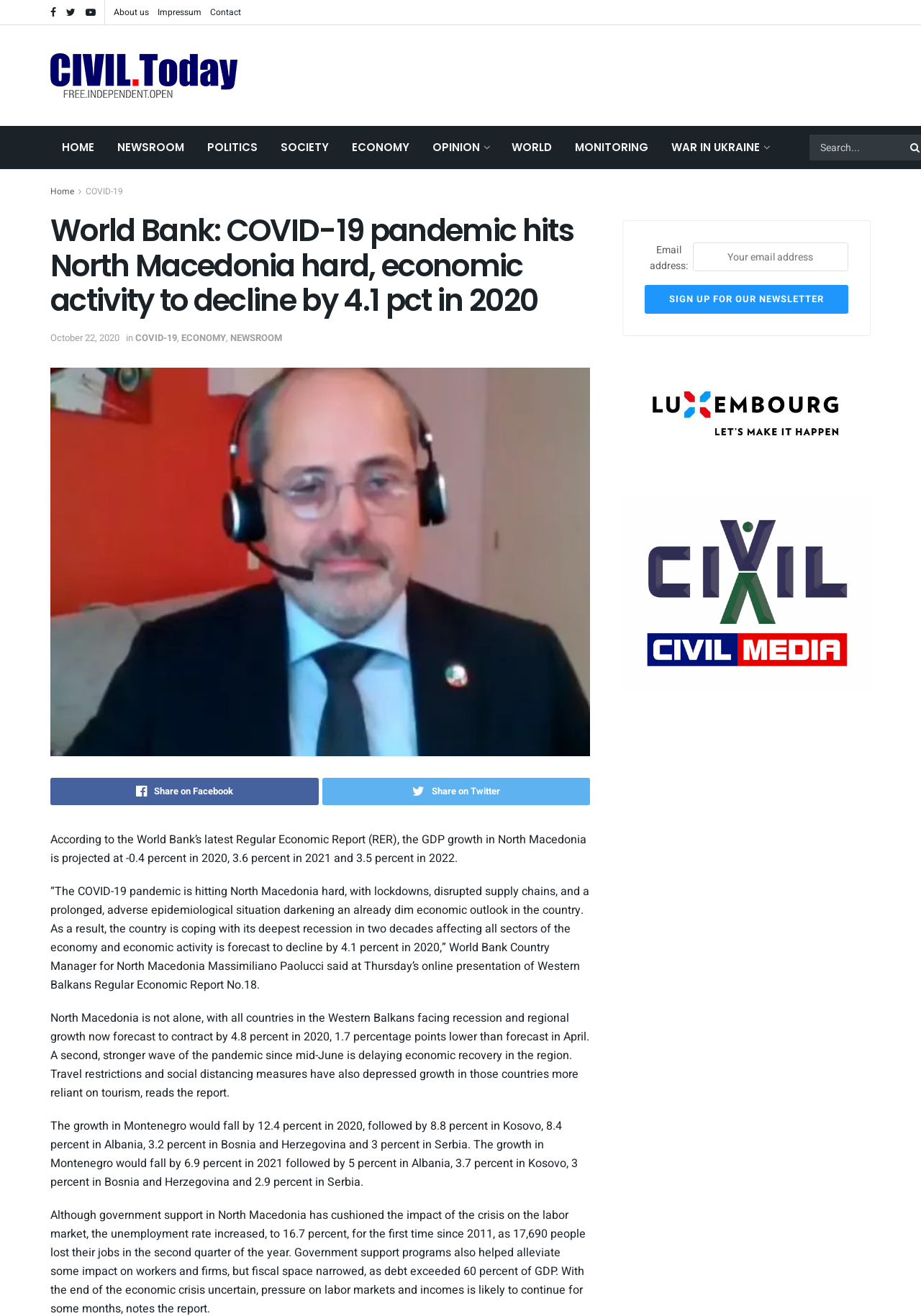Find the bounding box coordinates of the element's region that should be clicked in order to follow the given instruction: "Click on the 'About us' link". The coordinates should consist of four float numbers between 0 and 1, i.e., [left, top, right, bottom].

[0.123, 0.0, 0.162, 0.019]